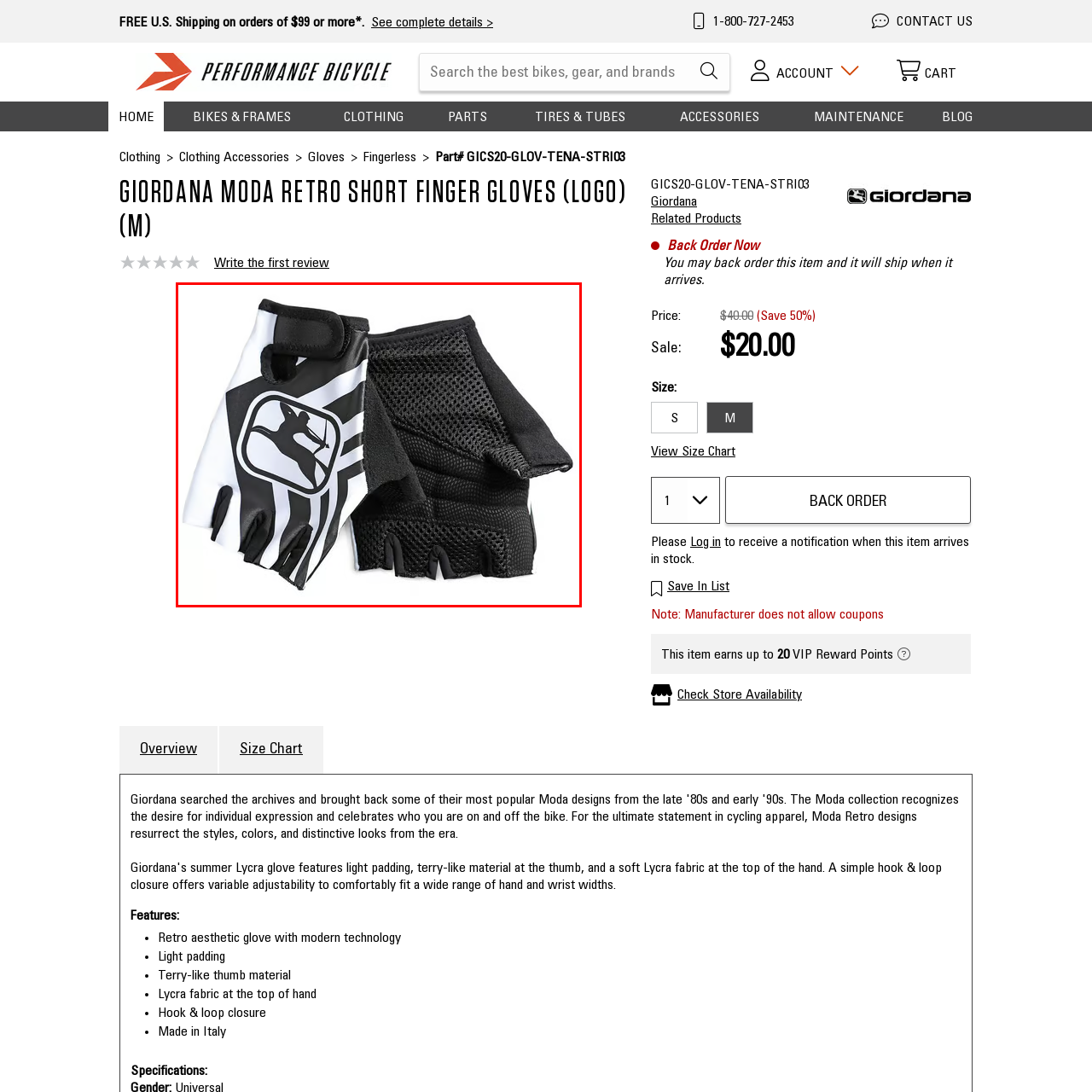Offer a comprehensive description of the image enclosed by the red box.

The image showcases the **Giordana Moda Retro Short Finger Gloves**, designed specifically for cycling enthusiasts. These gloves feature a stylish black and white design that merges a retro aesthetic with modern functionality. The left glove prominently displays a logo within a circular emblem, surrounded by striking stripes, while both gloves boast a breathable mesh material on the palm side for enhanced ventilation during rides. The short finger design allows for dexterity and communication with bike controls, making them an excellent choice for performance bike riders. The gloves are available in medium size and are highlighted as part of a special promotion with a price of $20.00, reflecting a 50% discount from the original price of $40.00.